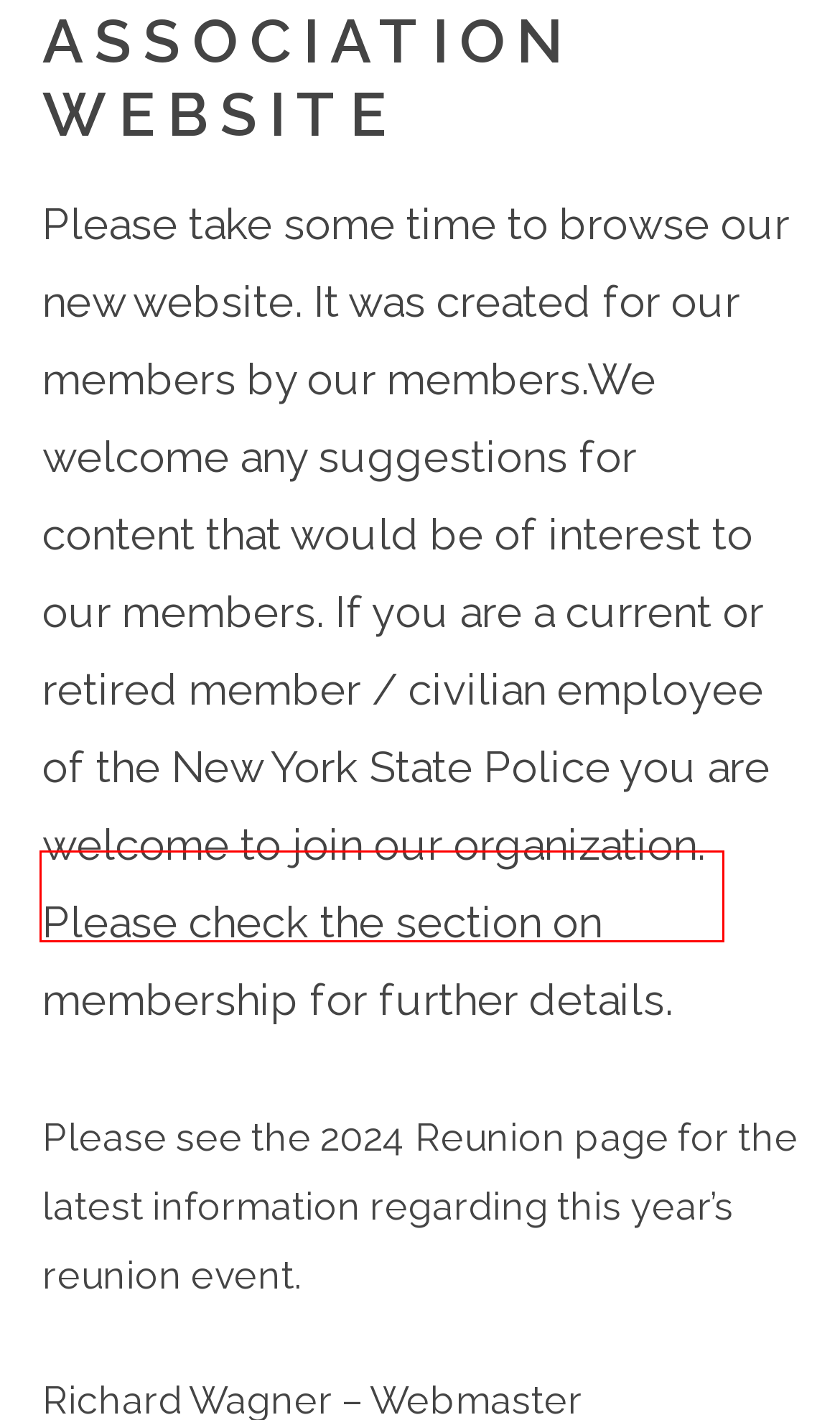You are provided with a screenshot of a webpage highlighting a UI element with a red bounding box. Choose the most suitable webpage description that matches the new page after clicking the element in the bounding box. Here are the candidates:
A. Vision & Dental Insurance – Florida Association of Retired Troopers
B. Items For Sale – Florida Association of Retired Troopers
C. Useful Links – Florida Association of Retired Troopers
D. 2021 Reunion Photo’s – Florida Association of Retired Troopers
E. Vehicle Recalls – Florida Association of Retired Troopers
F. 2022 Reunion – Florida Association of Retired Troopers
G. 2020 Reunion Photo’s – Florida Association of Retired Troopers
H. Photo Gallery – Florida Association of Retired Troopers

E